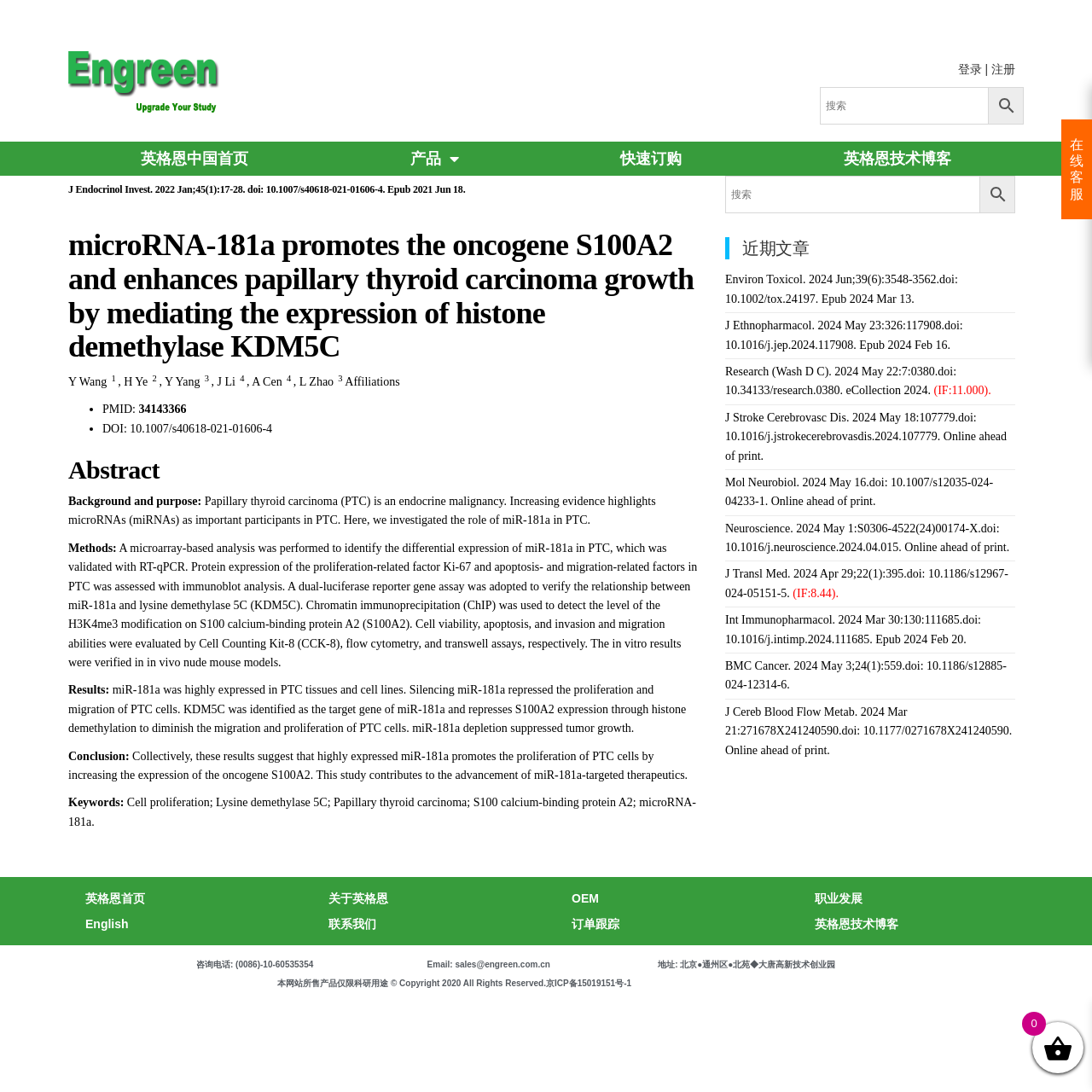Please specify the bounding box coordinates of the area that should be clicked to accomplish the following instruction: "search for something". The coordinates should consist of four float numbers between 0 and 1, i.e., [left, top, right, bottom].

[0.751, 0.08, 0.938, 0.114]